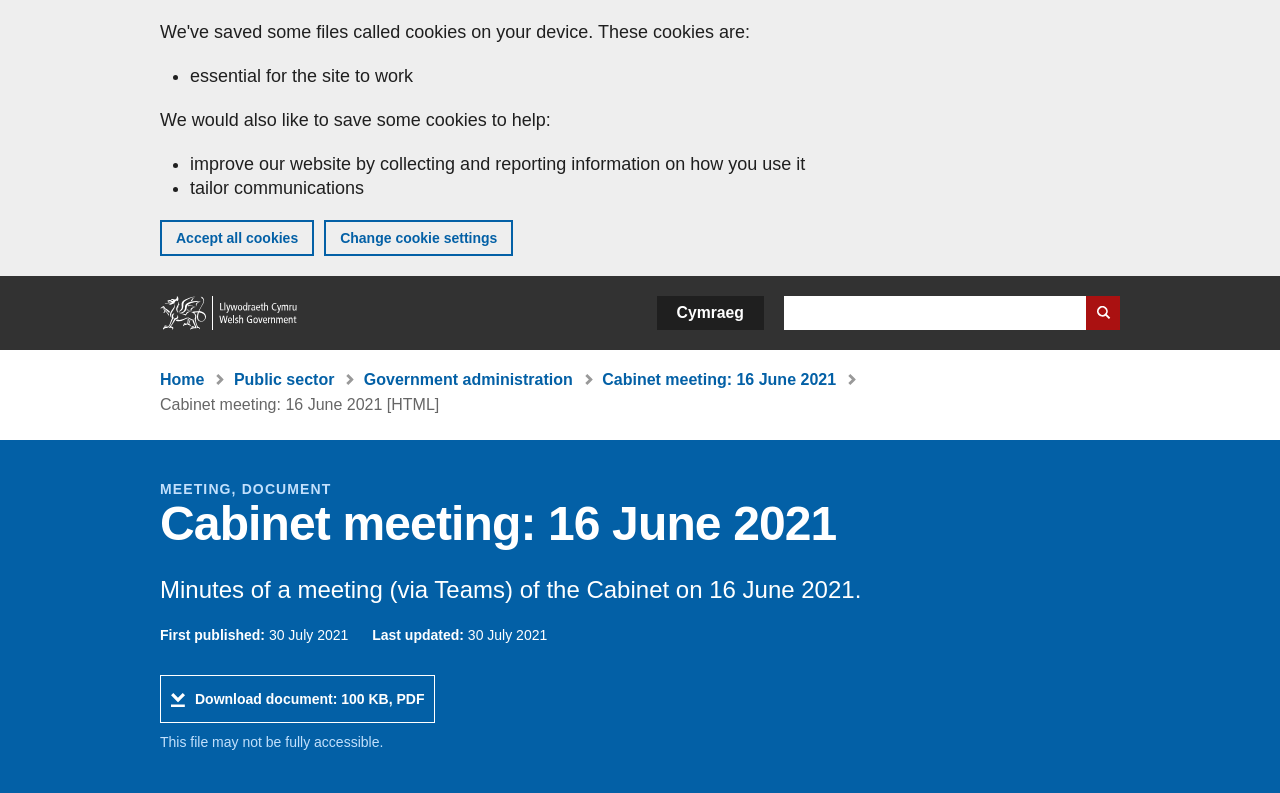Please reply to the following question using a single word or phrase: 
How many links are in the breadcrumb navigation?

5